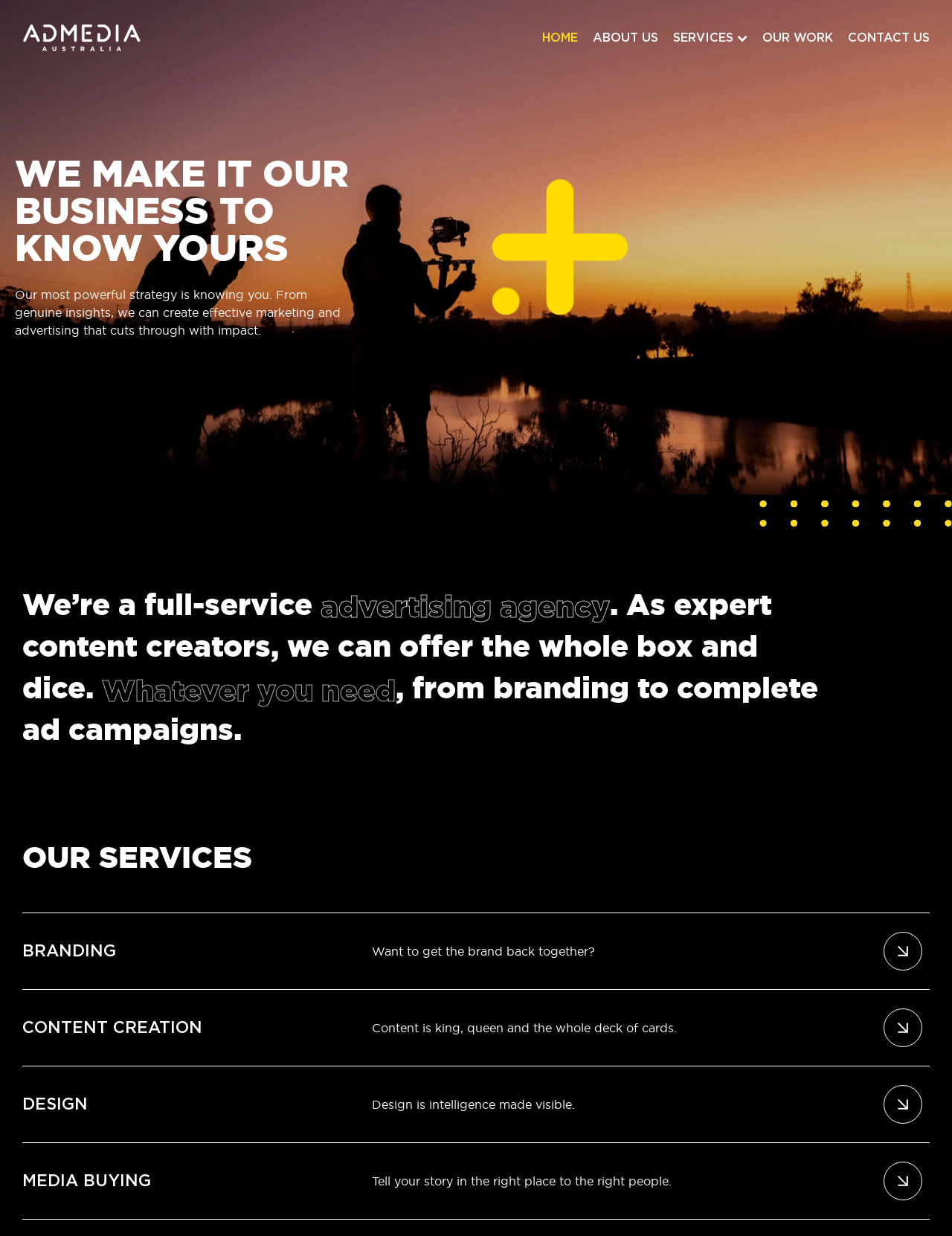Extract the main title from the webpage and generate its text.

WE MAKE IT OUR BUSINESS TO KNOW YOURS